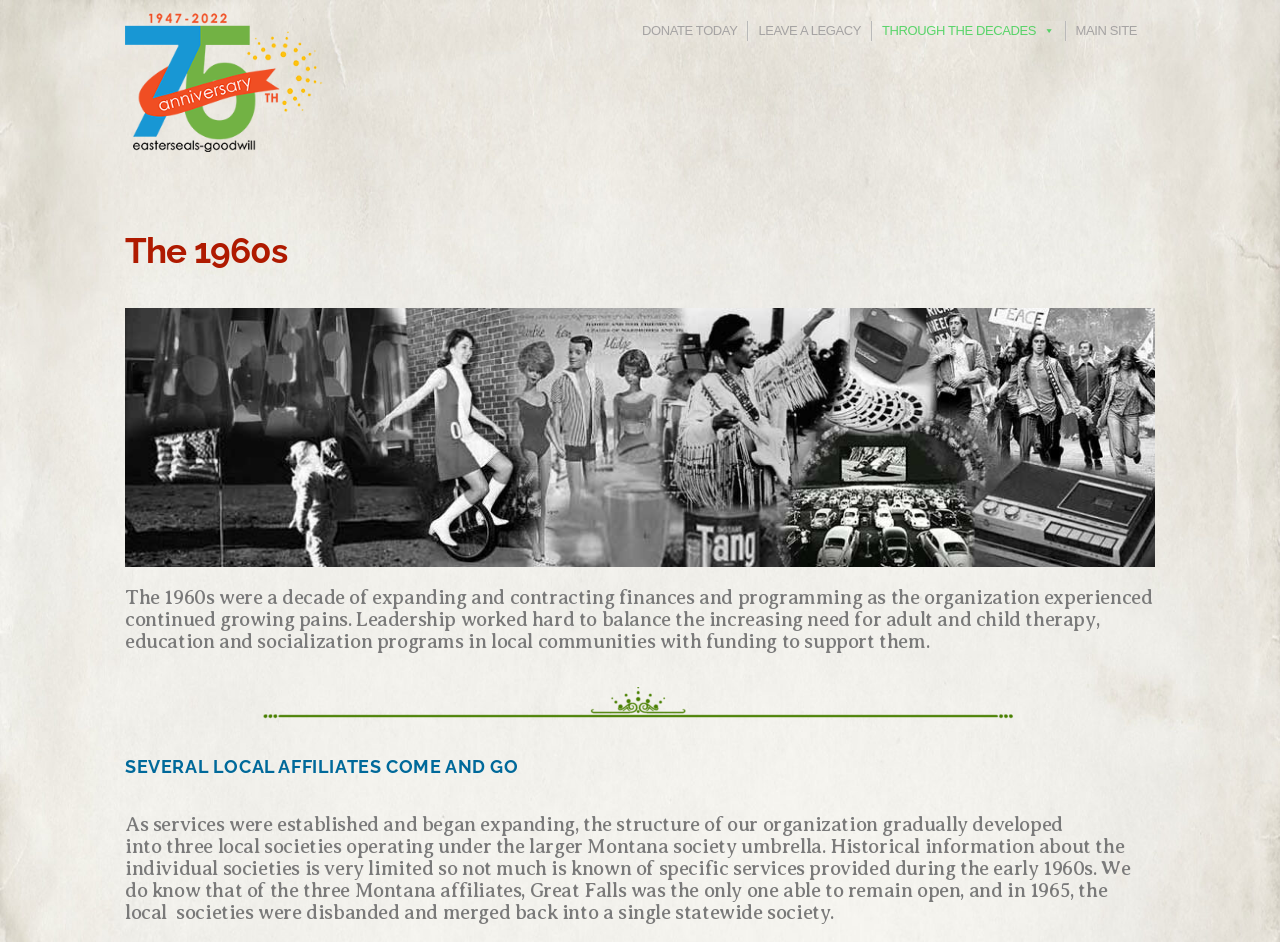What is the purpose of the 'DONATE TODAY' link?
Can you provide a detailed and comprehensive answer to the question?

The 'DONATE TODAY' link is likely a call-to-action button that allows users to donate to the organization. The presence of this link suggests that the organization is seeking donations, and clicking on it would take the user to a donation page.